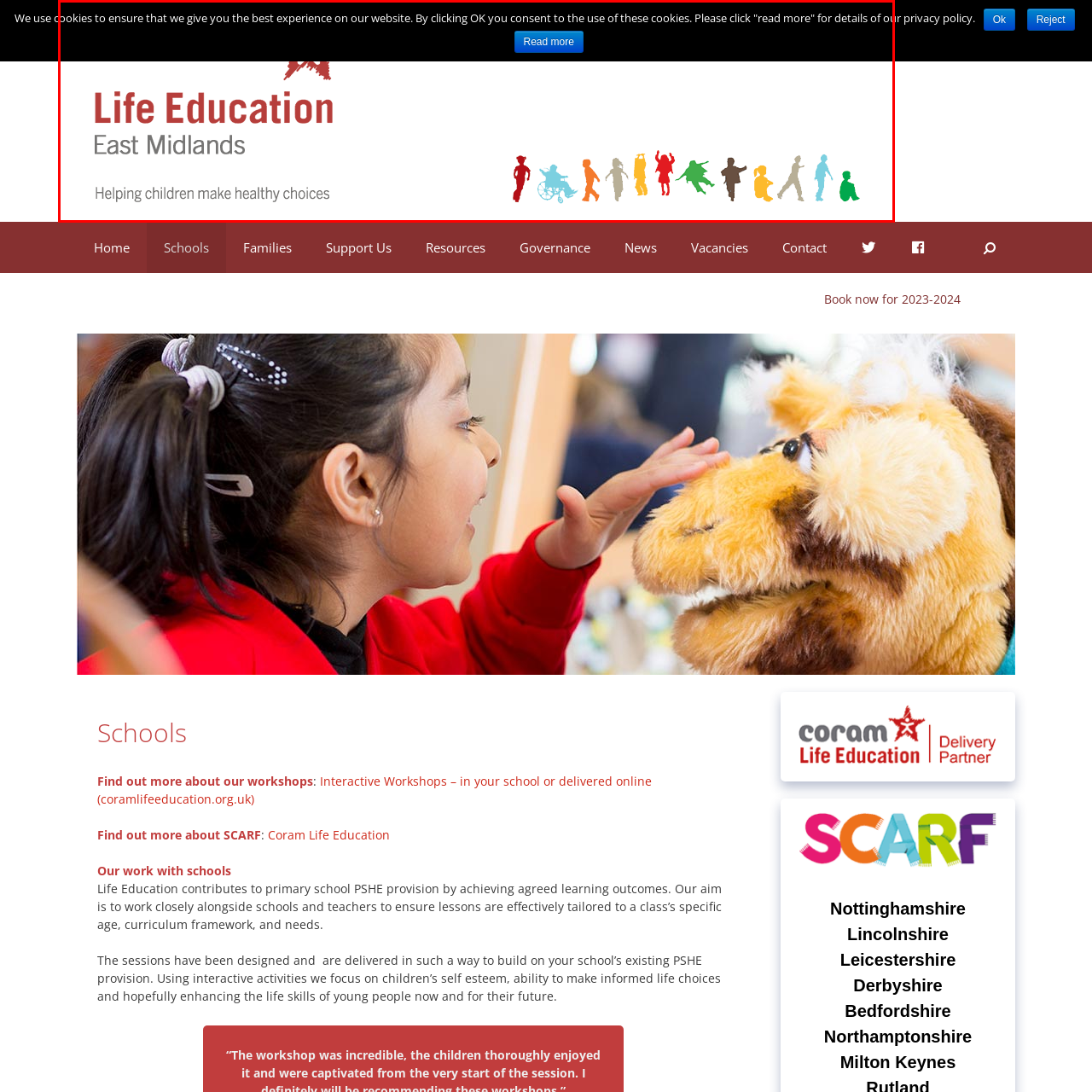Provide an in-depth caption for the picture enclosed by the red frame.

The image prominently features the logo of "Life Education East Midlands," conveying the organization’s mission to help children make healthy choices. Below the logo, a tagline emphasizes this aim, creating an inviting and educational visual identity. The design includes a colorful array of silhouettes depicting various children engaged in different activities, symbolizing diversity and active lifestyles. This imagery captures the essence of the organization's focus on health education and personal development, fostering a positive message for young audiences.